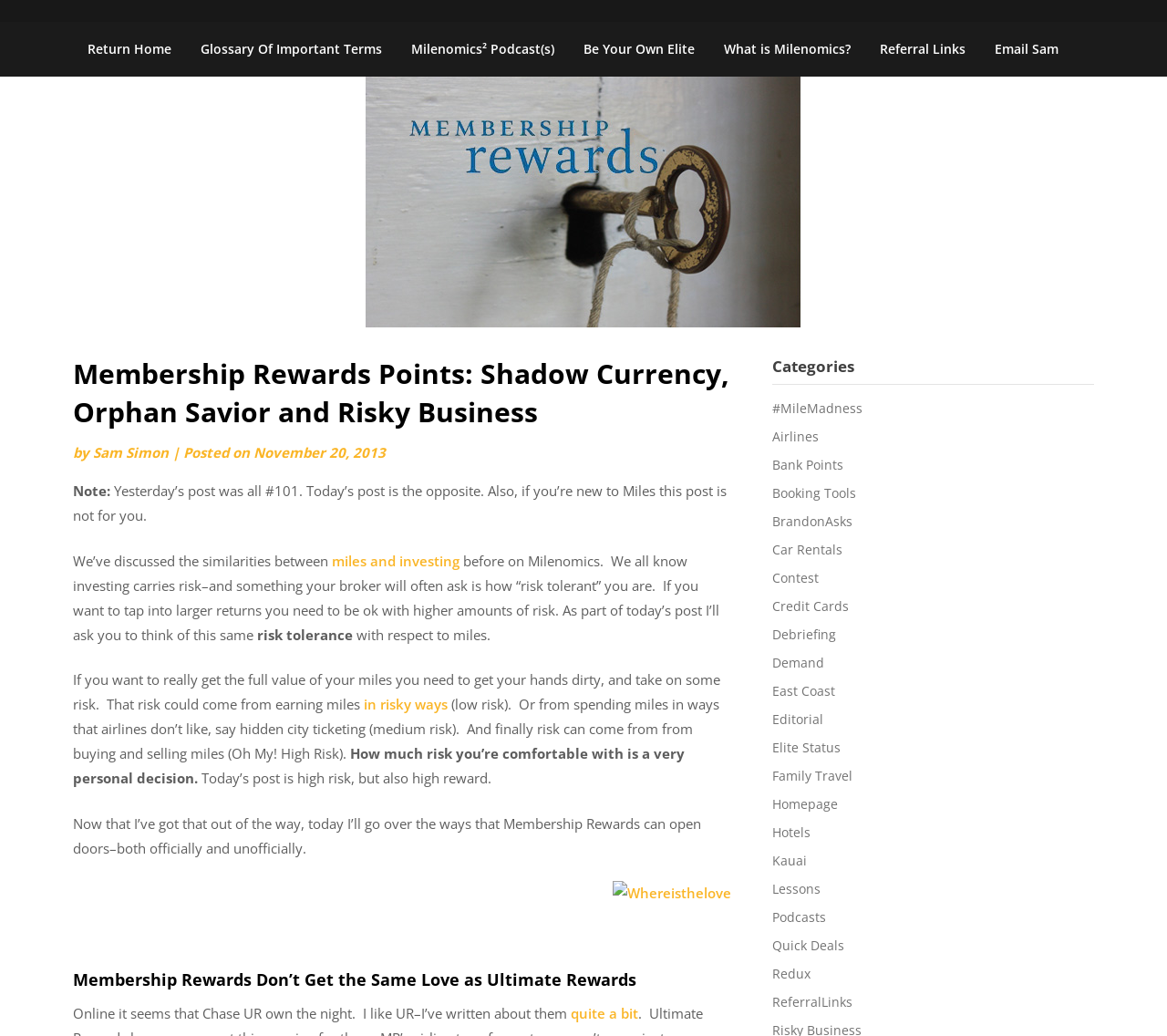Provide your answer in one word or a succinct phrase for the question: 
What is the topic of the post?

Membership Rewards Points